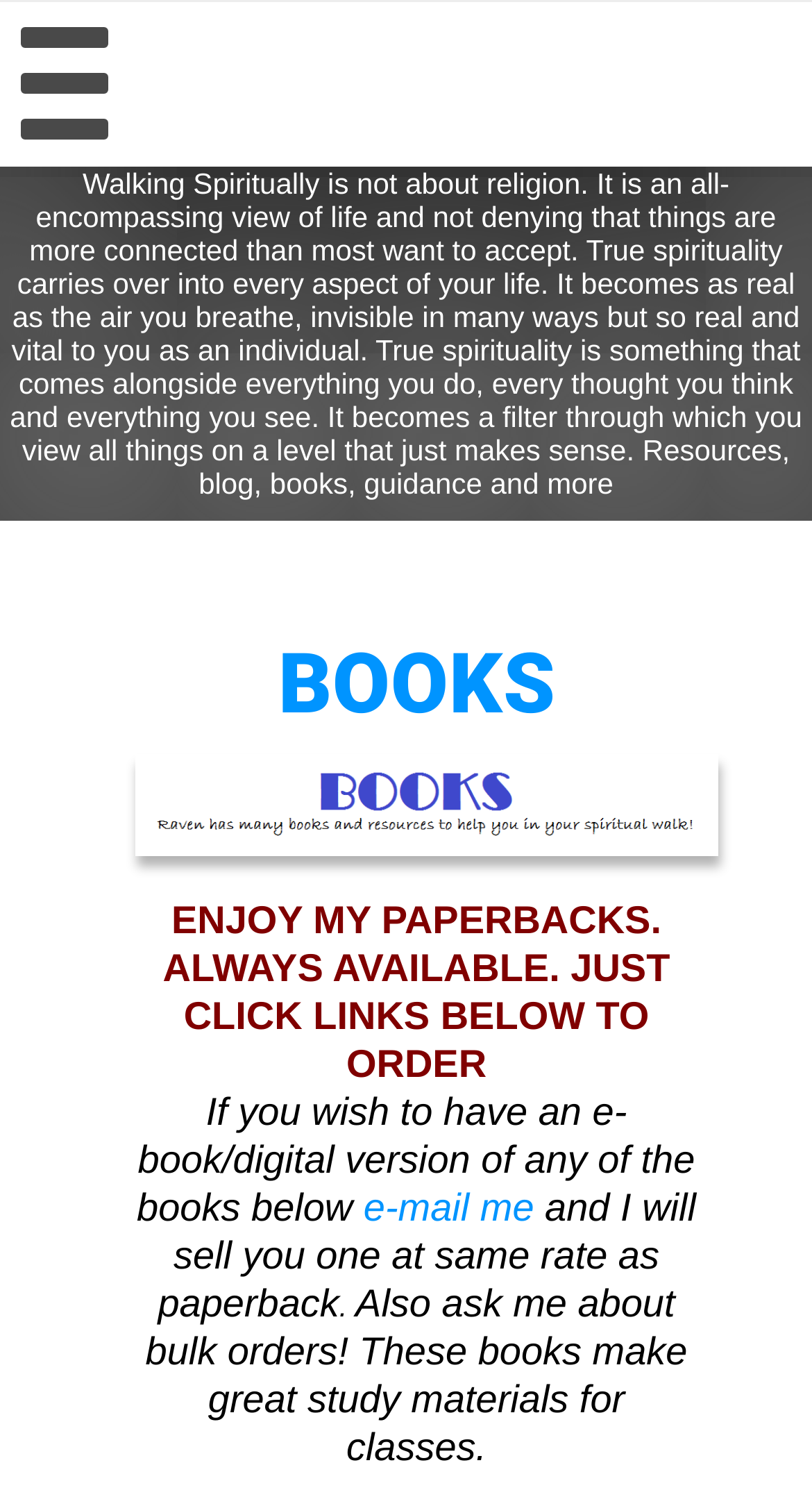Pinpoint the bounding box coordinates of the element that must be clicked to accomplish the following instruction: "Subscribe to the RSS feed". The coordinates should be in the format of four float numbers between 0 and 1, i.e., [left, top, right, bottom].

[0.212, 0.232, 0.291, 0.274]